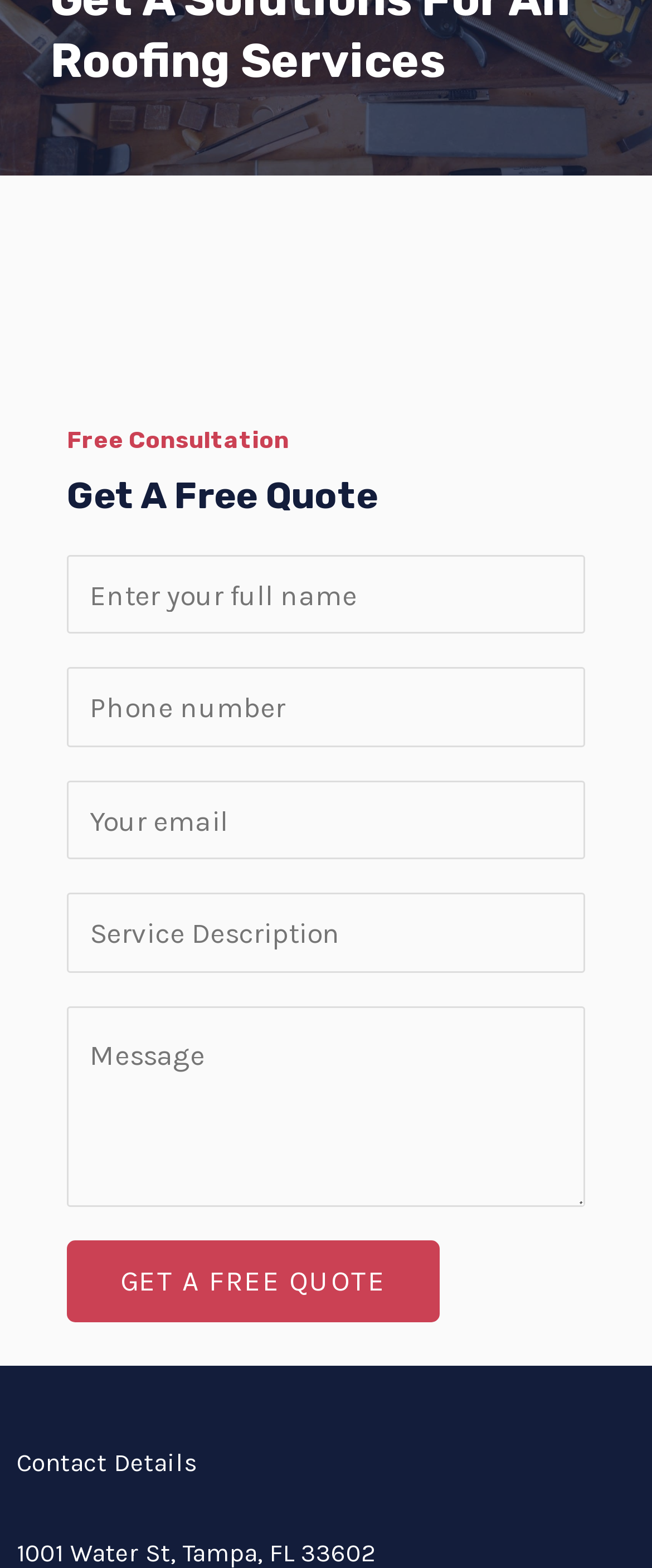Determine the bounding box coordinates (top-left x, top-left y, bottom-right x, bottom-right y) of the UI element described in the following text: GET A FREE QUOTE

[0.103, 0.791, 0.674, 0.843]